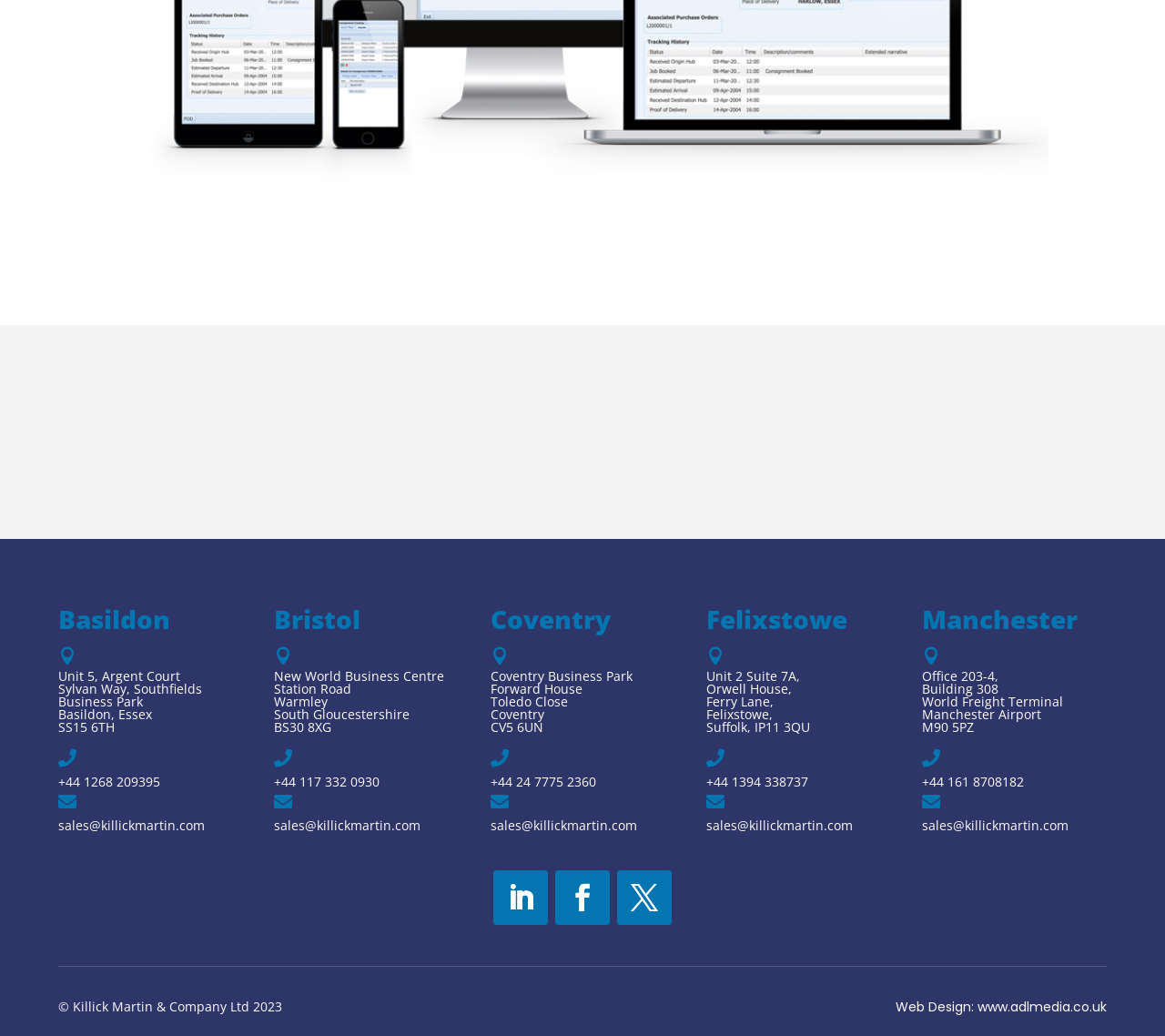Find the bounding box coordinates of the clickable area that will achieve the following instruction: "Visit the website of the company that designed this website".

[0.839, 0.963, 0.95, 0.981]